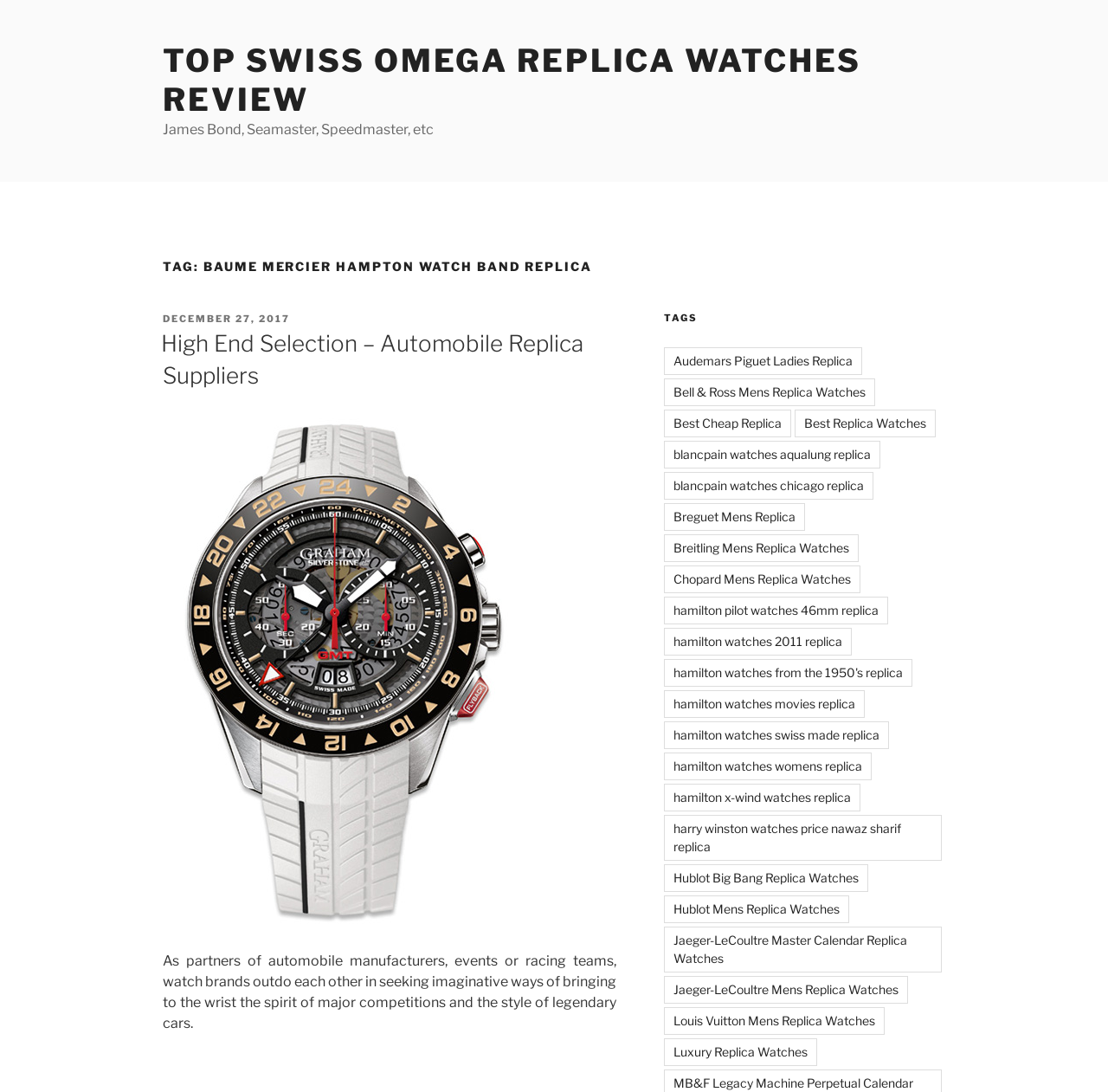Provide the bounding box coordinates of the area you need to click to execute the following instruction: "View the 'High End Selection – Automobile Replica Suppliers' link".

[0.145, 0.302, 0.527, 0.356]